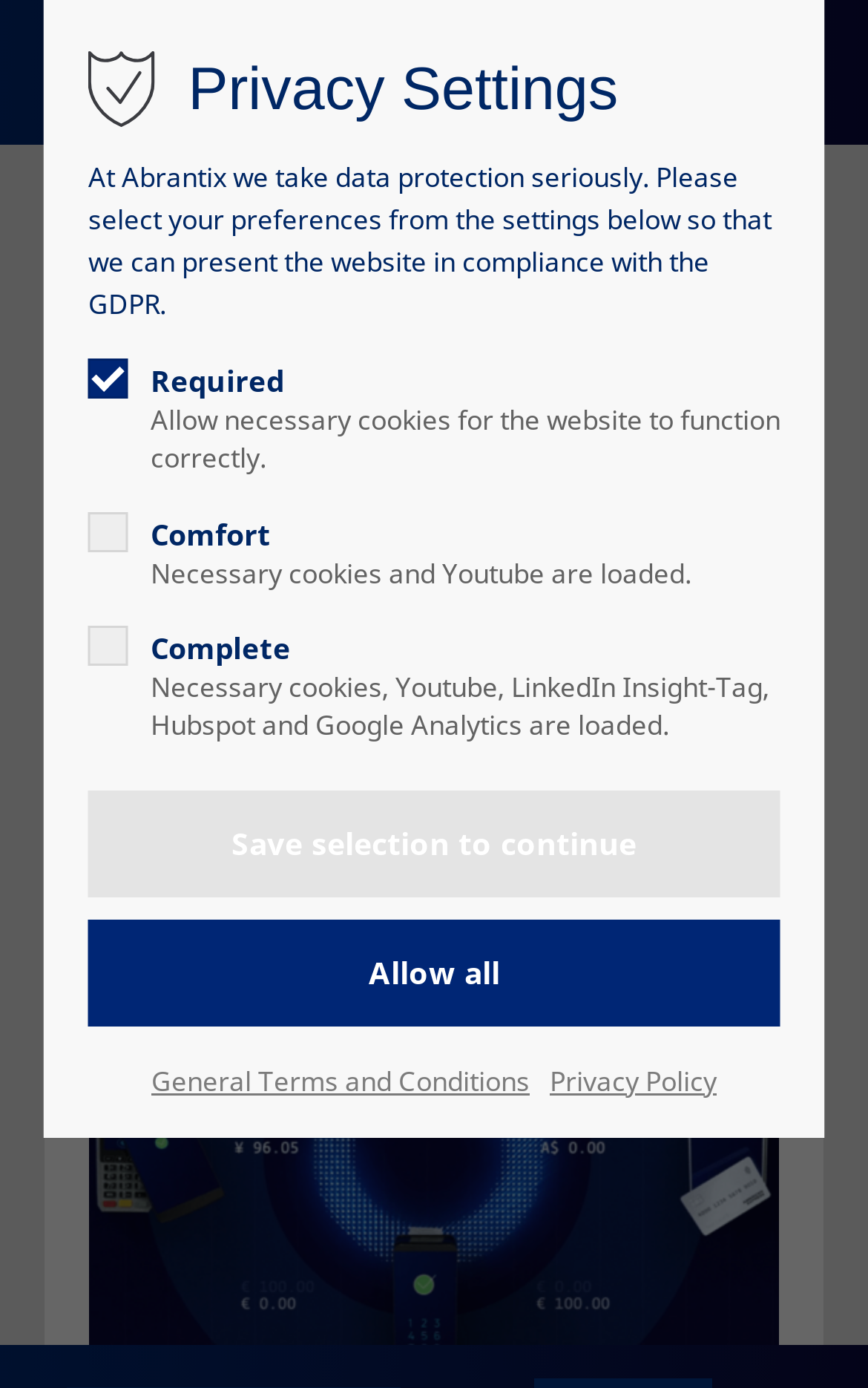Please examine the image and provide a detailed answer to the question: How many buttons are there in the privacy settings section?

In the privacy settings section, there are two buttons: 'Save selection to continue' and 'Allow all'. These buttons are used to save the user's privacy settings and allow all cookies, respectively.